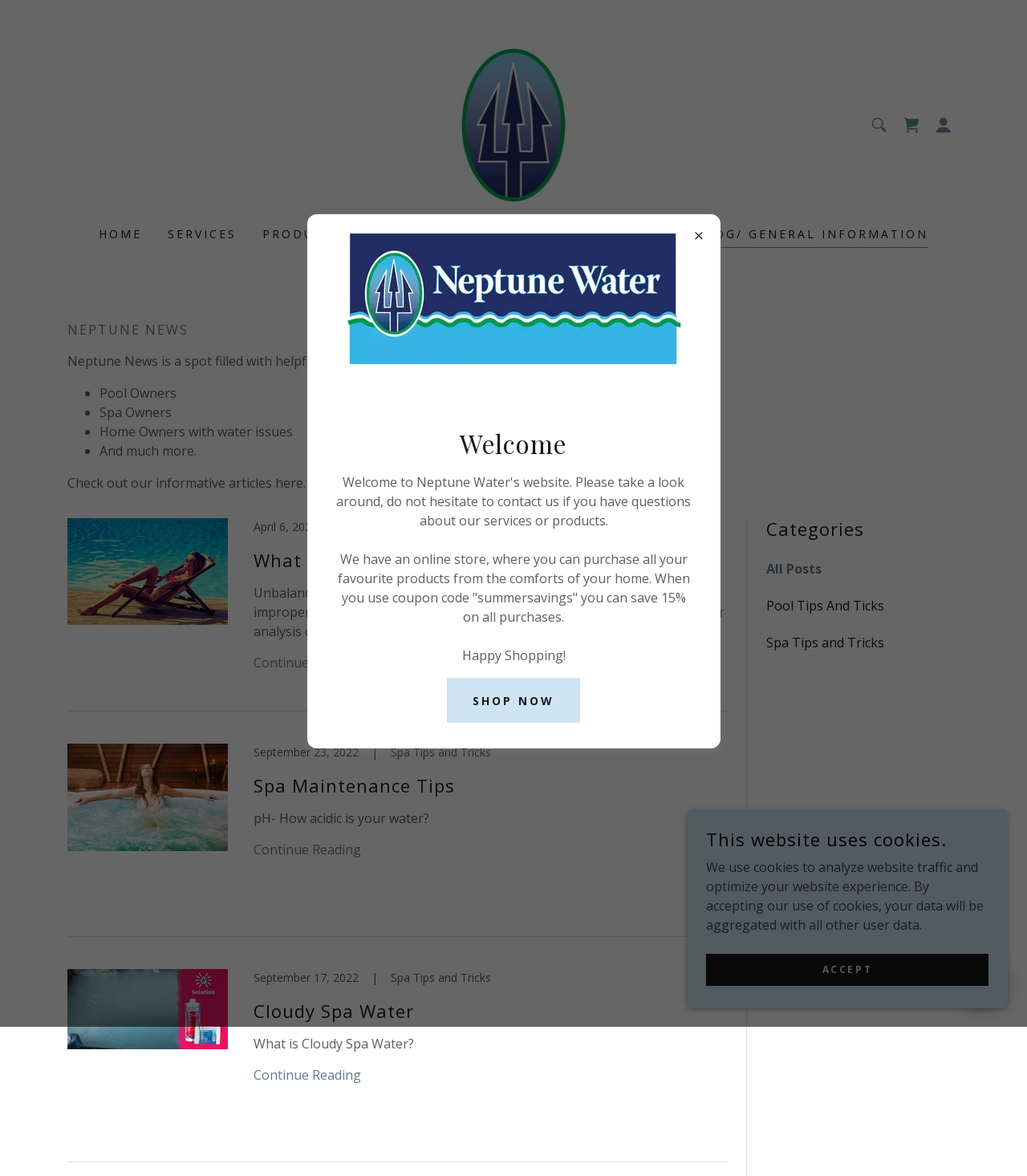Give a concise answer of one word or phrase to the question: 
What type of information can be found in Neptune News?

Helpful information, tips and tricks